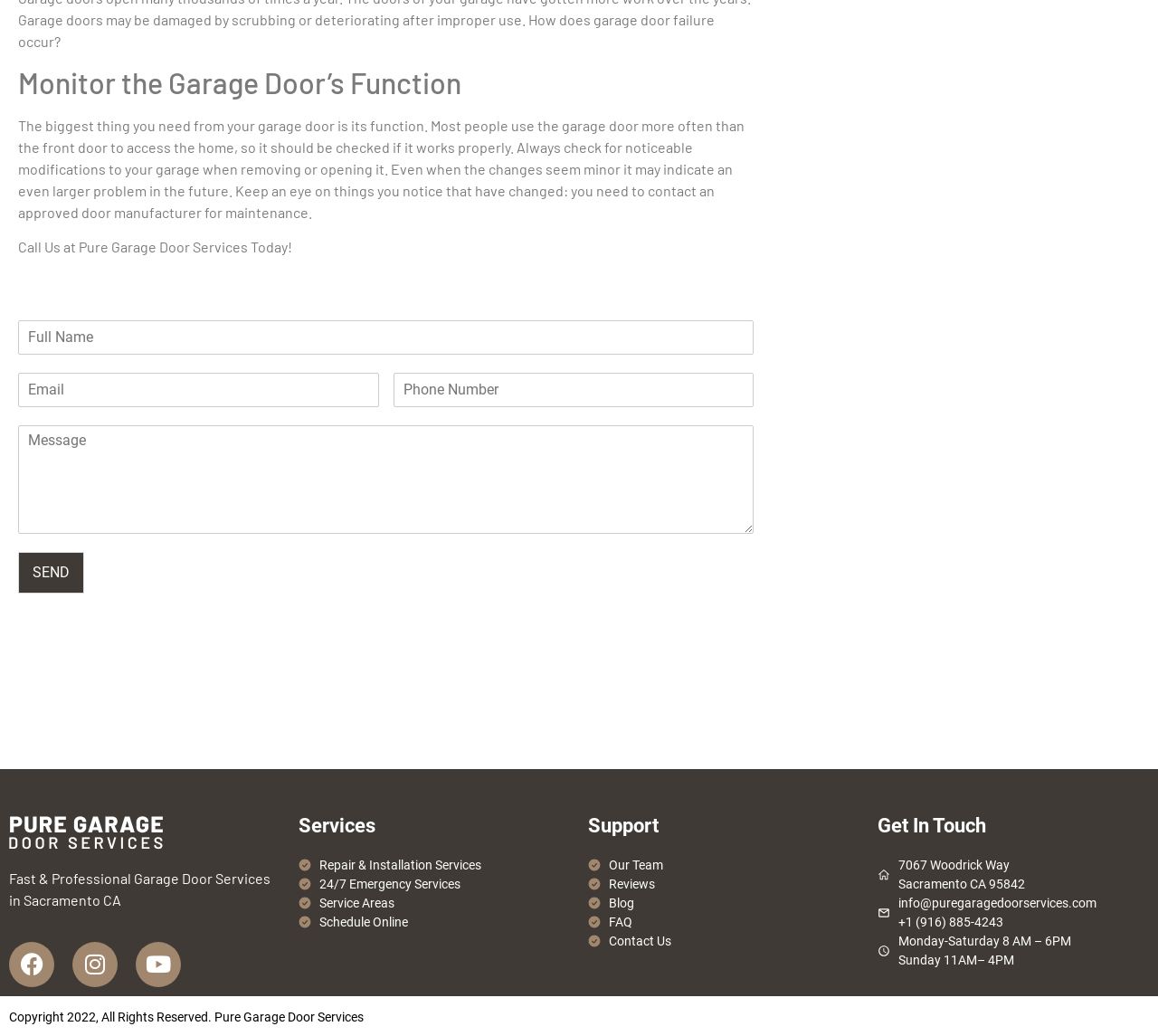What is the phone number to contact Pure Garage Door Services?
Answer the question in as much detail as possible.

I found the phone number by looking at the contact information section of the webpage, where it is displayed prominently as '+1 (916) 885-4243'.